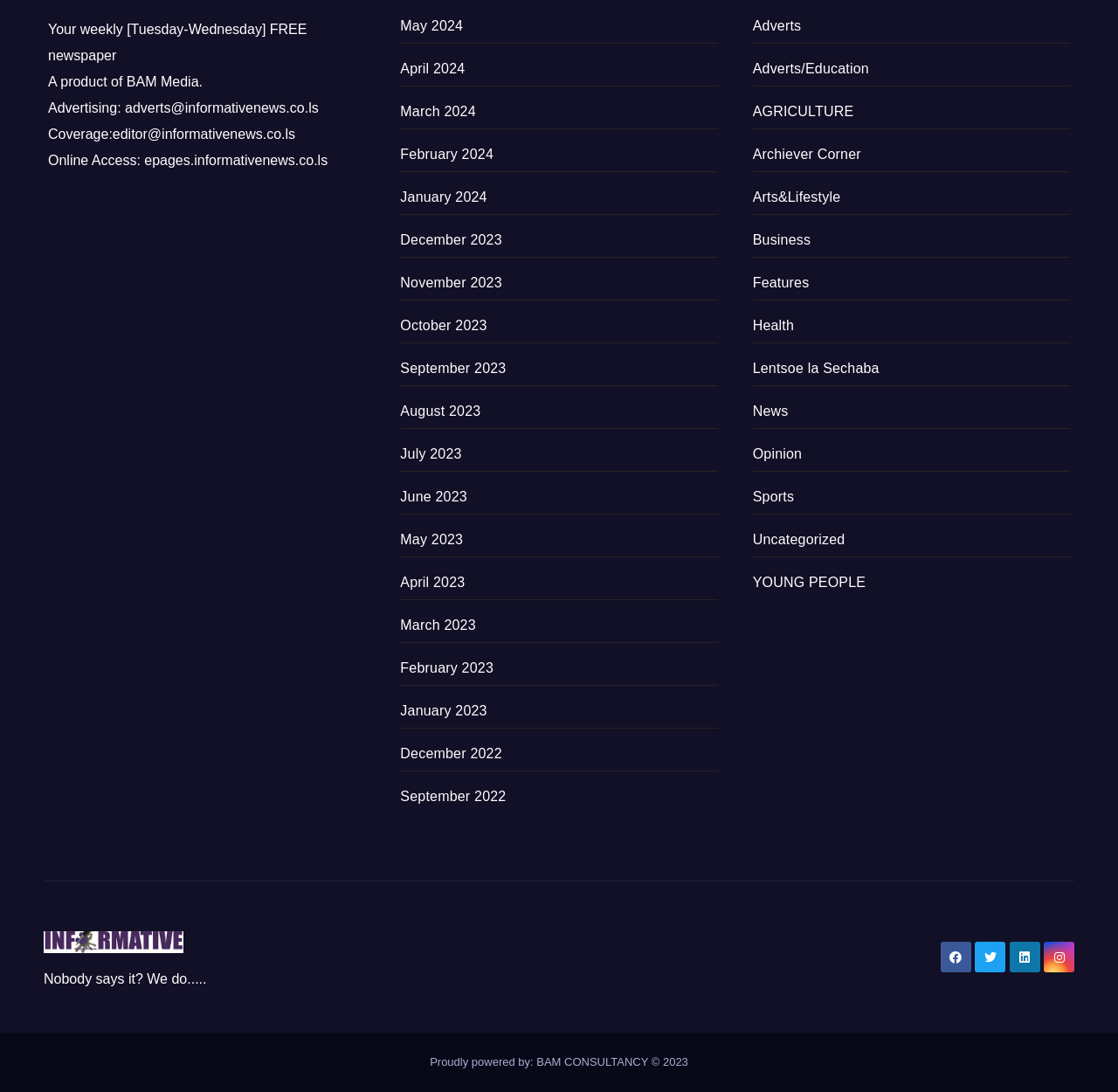What is the slogan of the newspaper?
Provide a detailed and well-explained answer to the question.

The slogan of the newspaper is displayed at the bottom of the webpage, which reads 'Nobody says it? We do.....'.